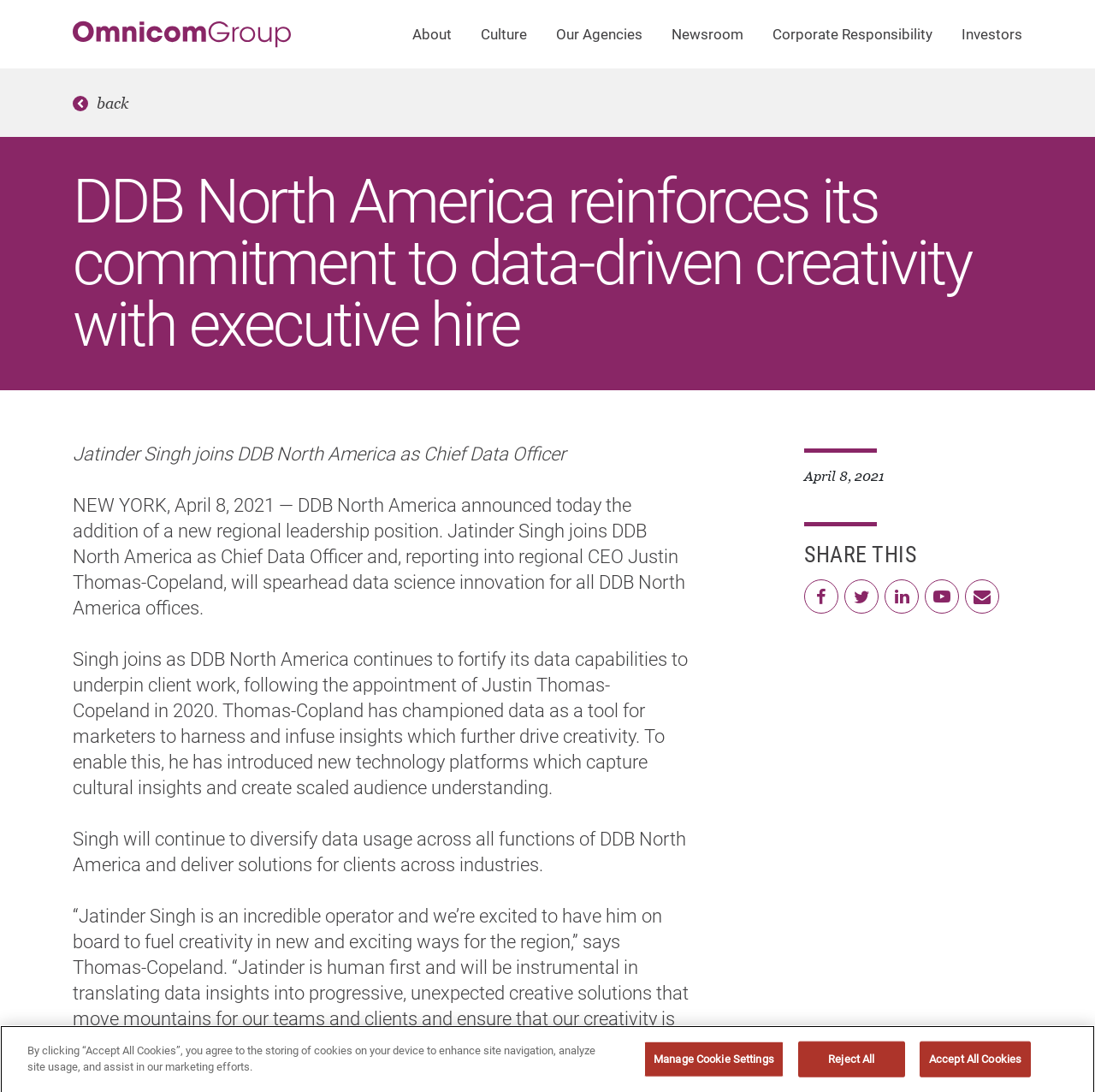Determine the bounding box for the UI element that matches this description: "Investors".

[0.865, 0.0, 0.934, 0.063]